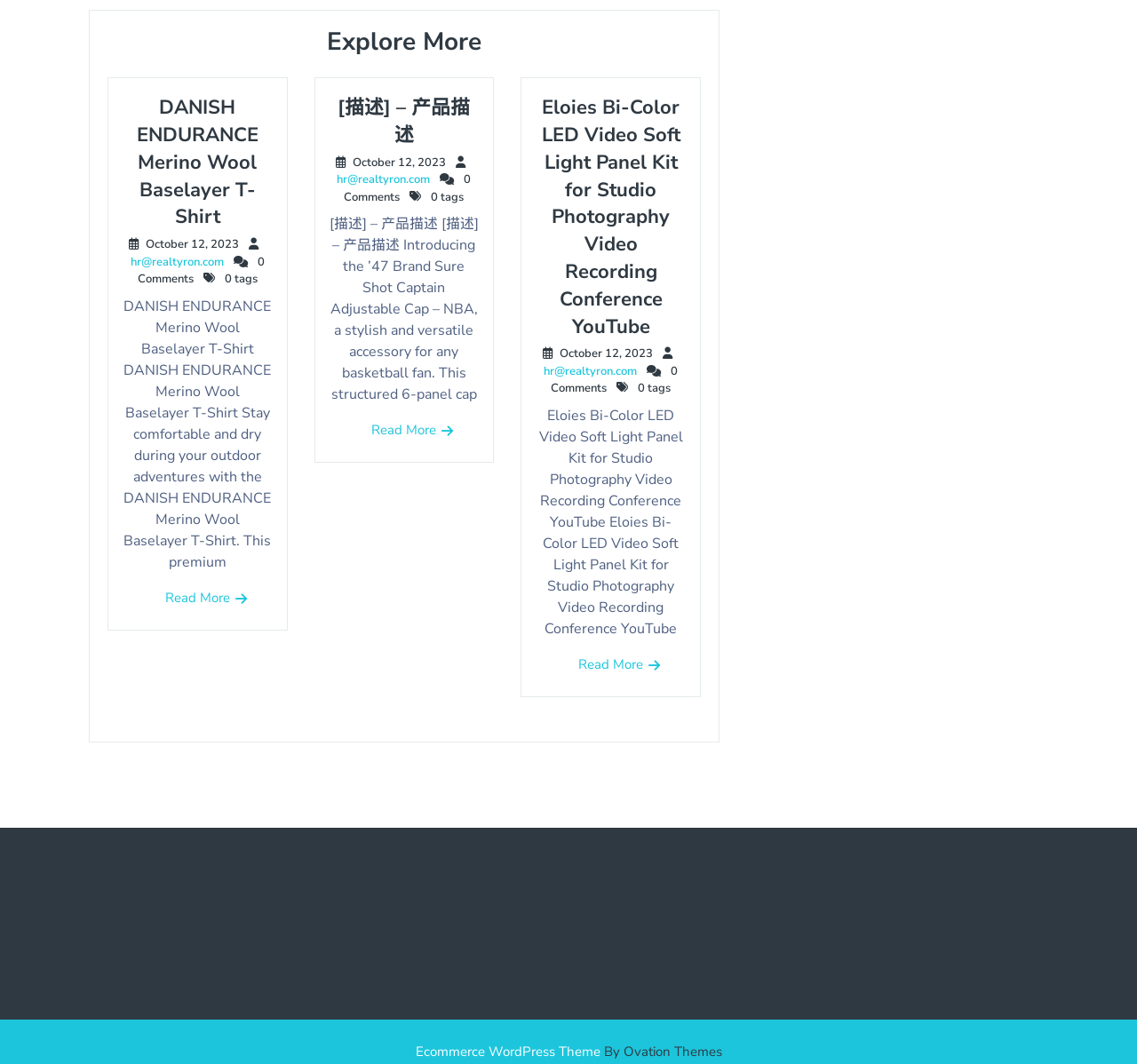Determine the bounding box coordinates of the region I should click to achieve the following instruction: "View product description". Ensure the bounding box coordinates are four float numbers between 0 and 1, i.e., [left, top, right, bottom].

[0.297, 0.089, 0.414, 0.139]